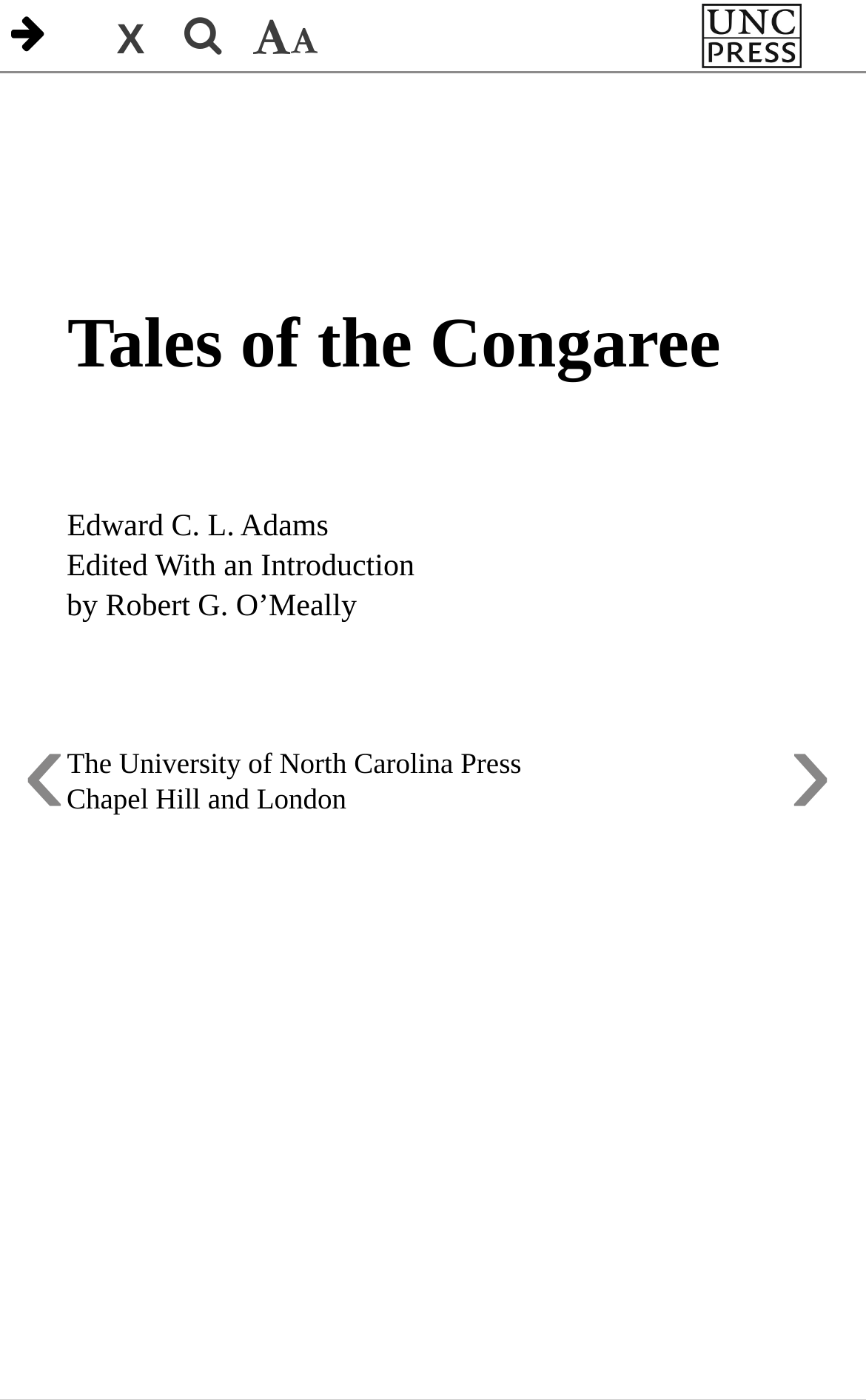Find the coordinates for the bounding box of the element with this description: "* Limited Preview *".

[0.269, 0.172, 0.718, 0.209]